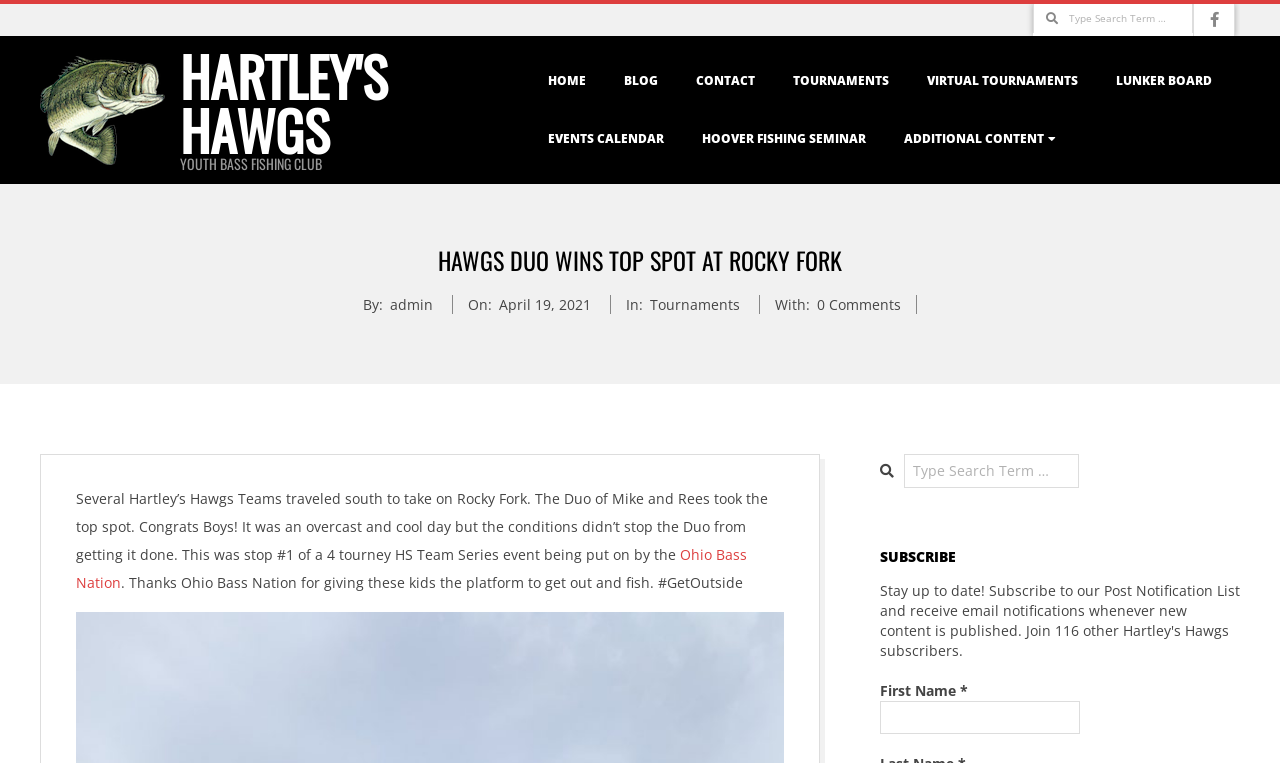Find the bounding box coordinates corresponding to the UI element with the description: "Lunker Board". The coordinates should be formatted as [left, top, right, bottom], with values as floats between 0 and 1.

[0.864, 0.068, 0.955, 0.144]